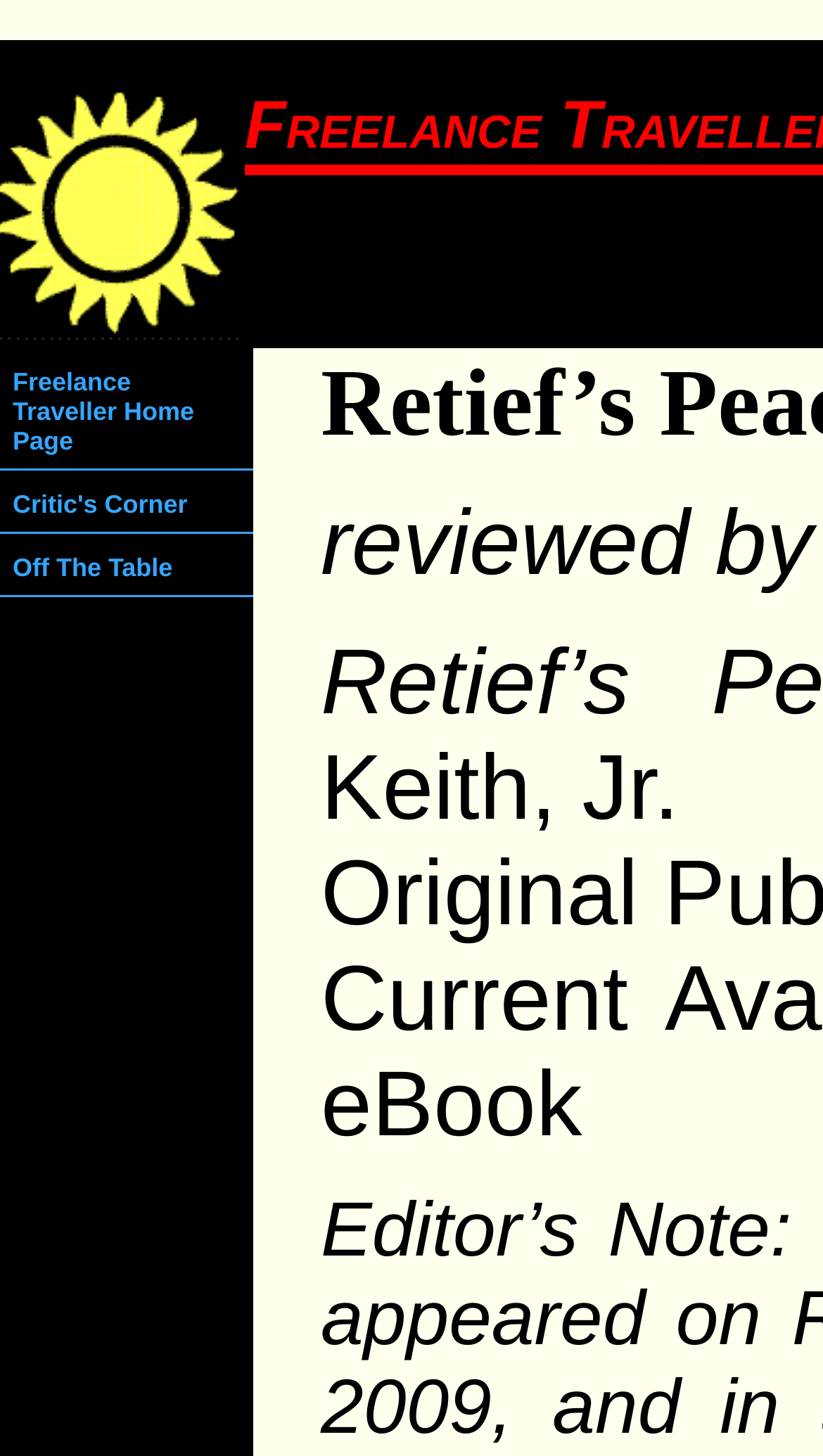Given the element description, predict the bounding box coordinates in the format (top-left x, top-left y, bottom-right x, bottom-right y). Make sure all values are between 0 and 1. Here is the element description: Freelance Traveller Home Page

[0.0, 0.243, 0.308, 0.323]